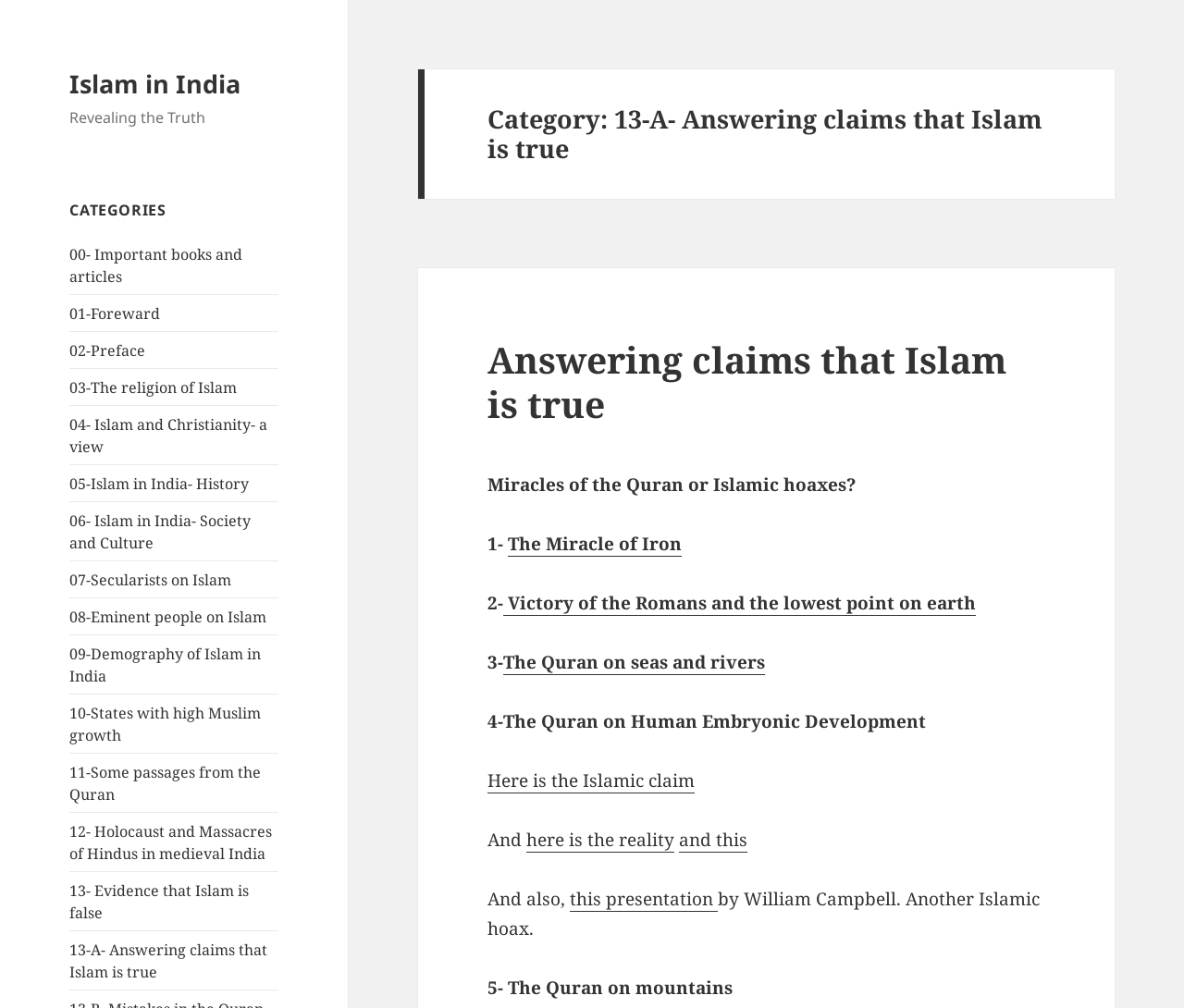Determine the bounding box coordinates for the UI element described. Format the coordinates as (top-left x, top-left y, bottom-right x, bottom-right y) and ensure all values are between 0 and 1. Element description: 03-The religion of Islam

[0.059, 0.374, 0.2, 0.394]